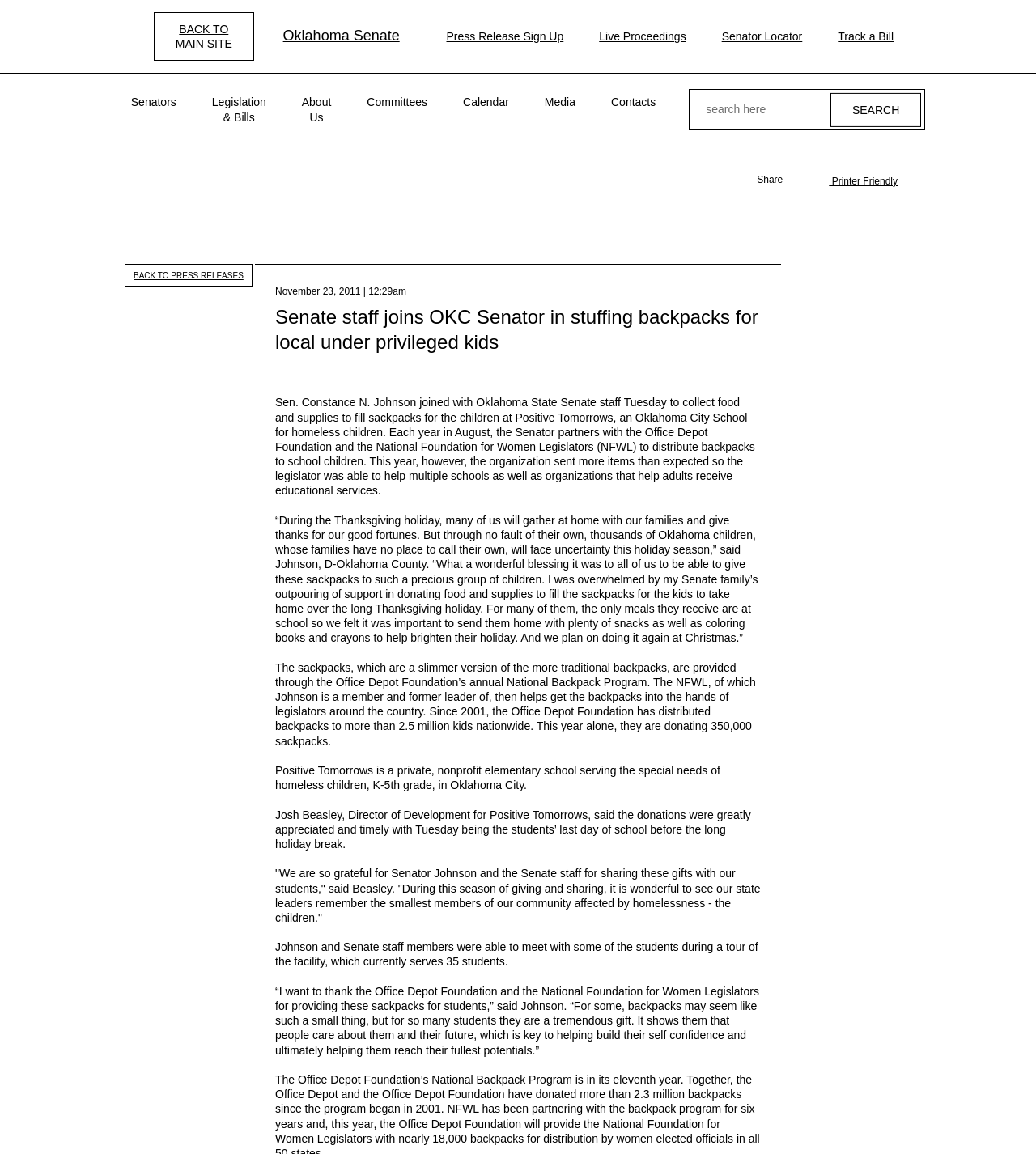Locate the bounding box coordinates of the element that needs to be clicked to carry out the instruction: "Search for something". The coordinates should be given as four float numbers ranging from 0 to 1, i.e., [left, top, right, bottom].

[0.665, 0.077, 0.893, 0.113]